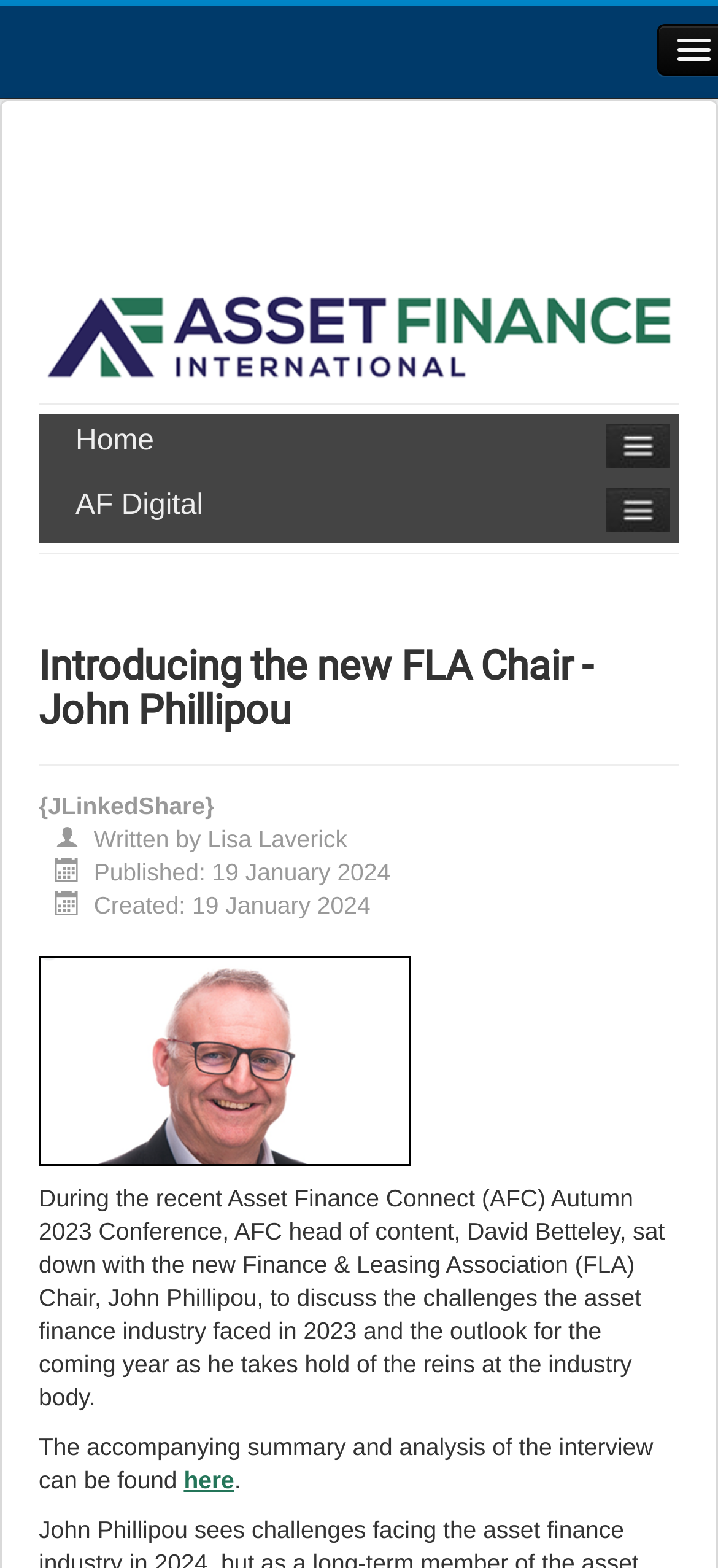Who wrote the article?
Answer with a single word or short phrase according to what you see in the image.

Lisa Laverick